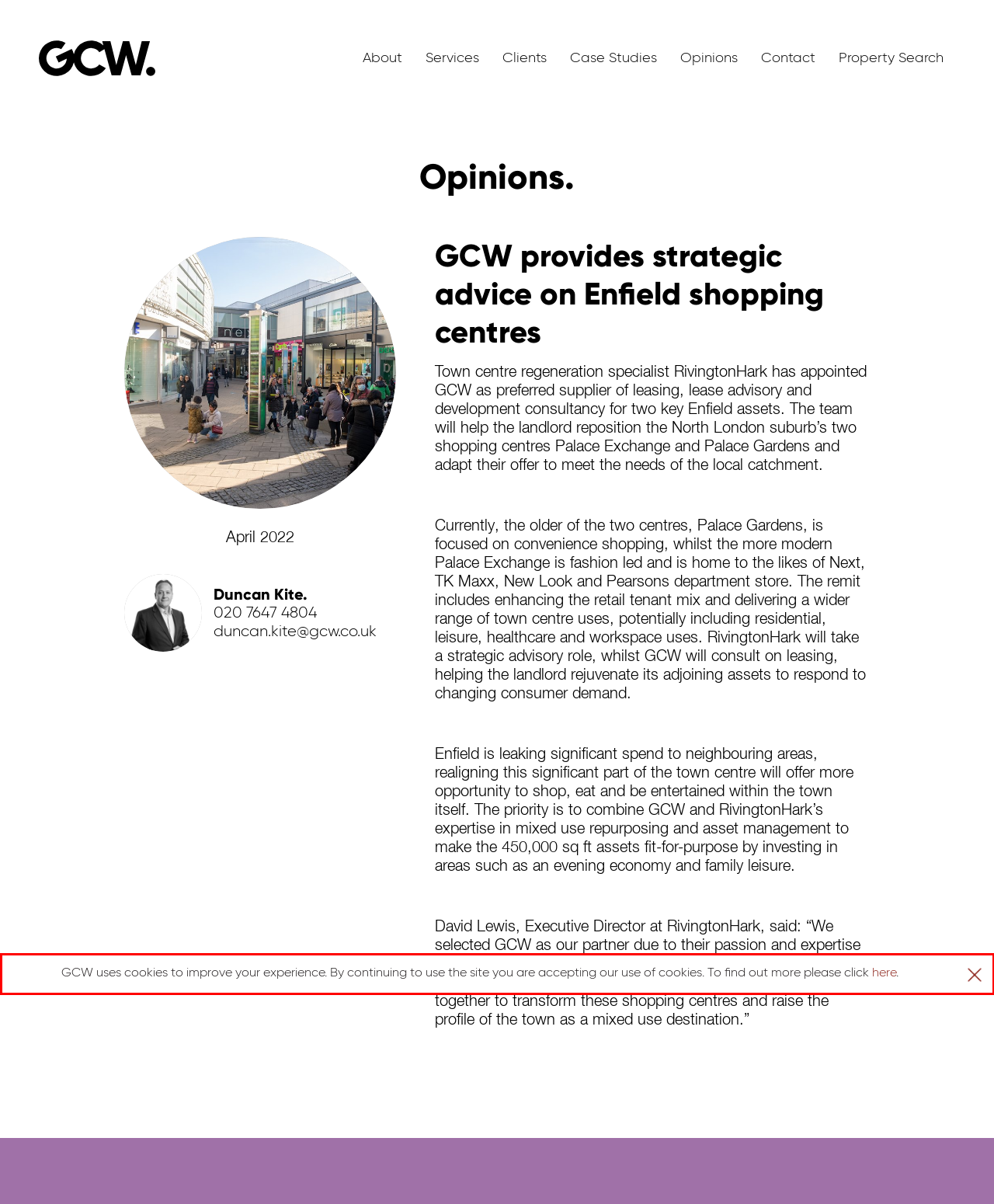From the provided screenshot, extract the text content that is enclosed within the red bounding box.

GCW uses cookies to improve your experience. By continuing to use the site you are accepting our use of cookies. To find out more please click here.